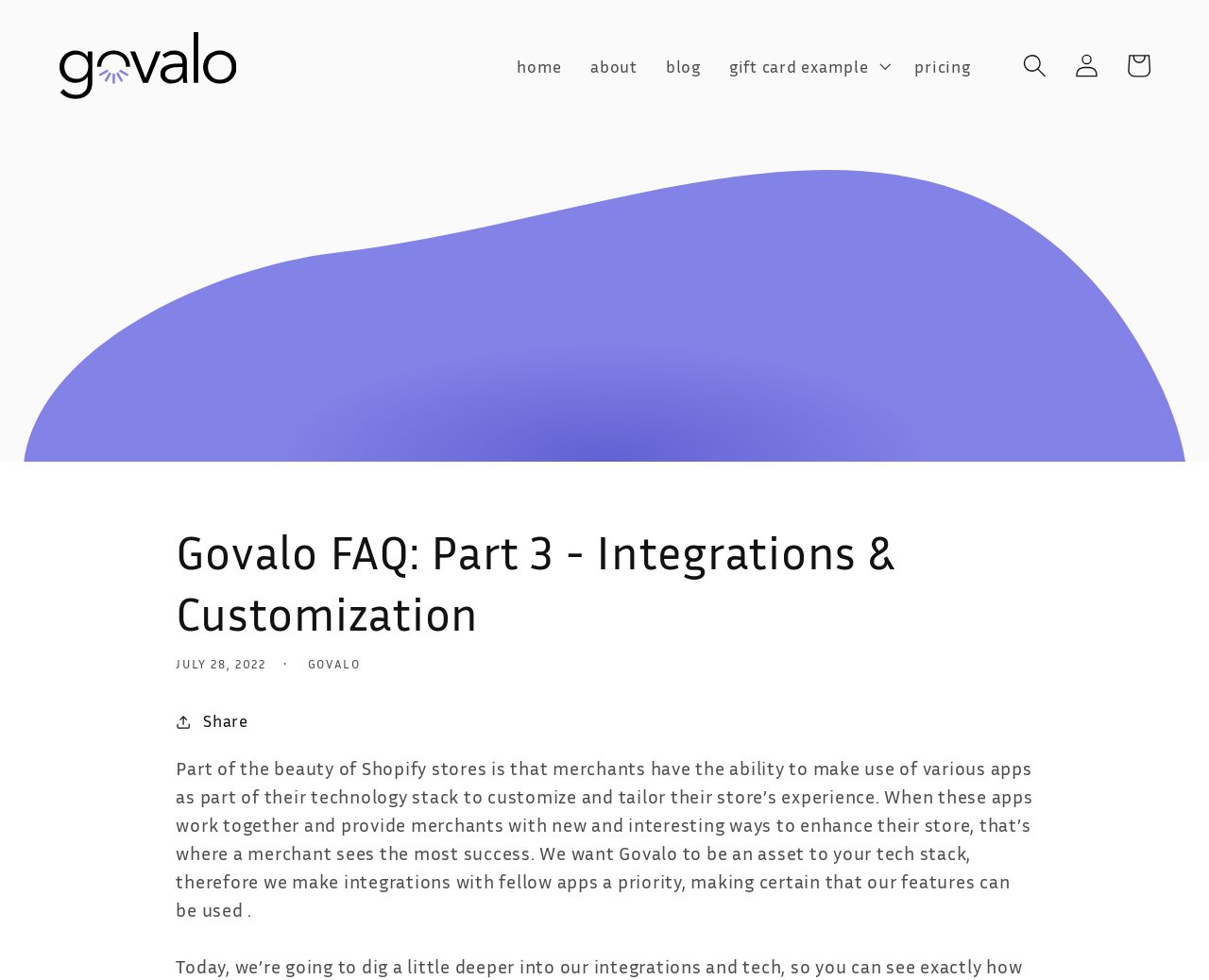Offer a thorough description of the webpage.

The webpage is about Govalo FAQ, specifically Part 3, which focuses on integrations and customization. At the top left, there is a link with an accompanying image. Below this, there is a navigation menu with links to "home", "about", "blog", and "pricing". To the right of the navigation menu, there is a details section with a button labeled "gift card example". Further to the right, there is another details section with a search button.

In the main content area, there is a header section with a heading that reads "Govalo FAQ: Part 3 - Integrations & Customization". Below this, there is a time stamp indicating the date "JULY 28, 2022", followed by the text "GOVALO". 

The main content is a paragraph of text that discusses the importance of integrations and customization in Shopify stores. It explains how Govalo prioritizes integrations with fellow apps to enhance the store's experience. Above this paragraph, there is a button labeled "Share".

At the top right, there are links to "log in" and "cart". The "cart" link has a header section below it, which contains the main content area.